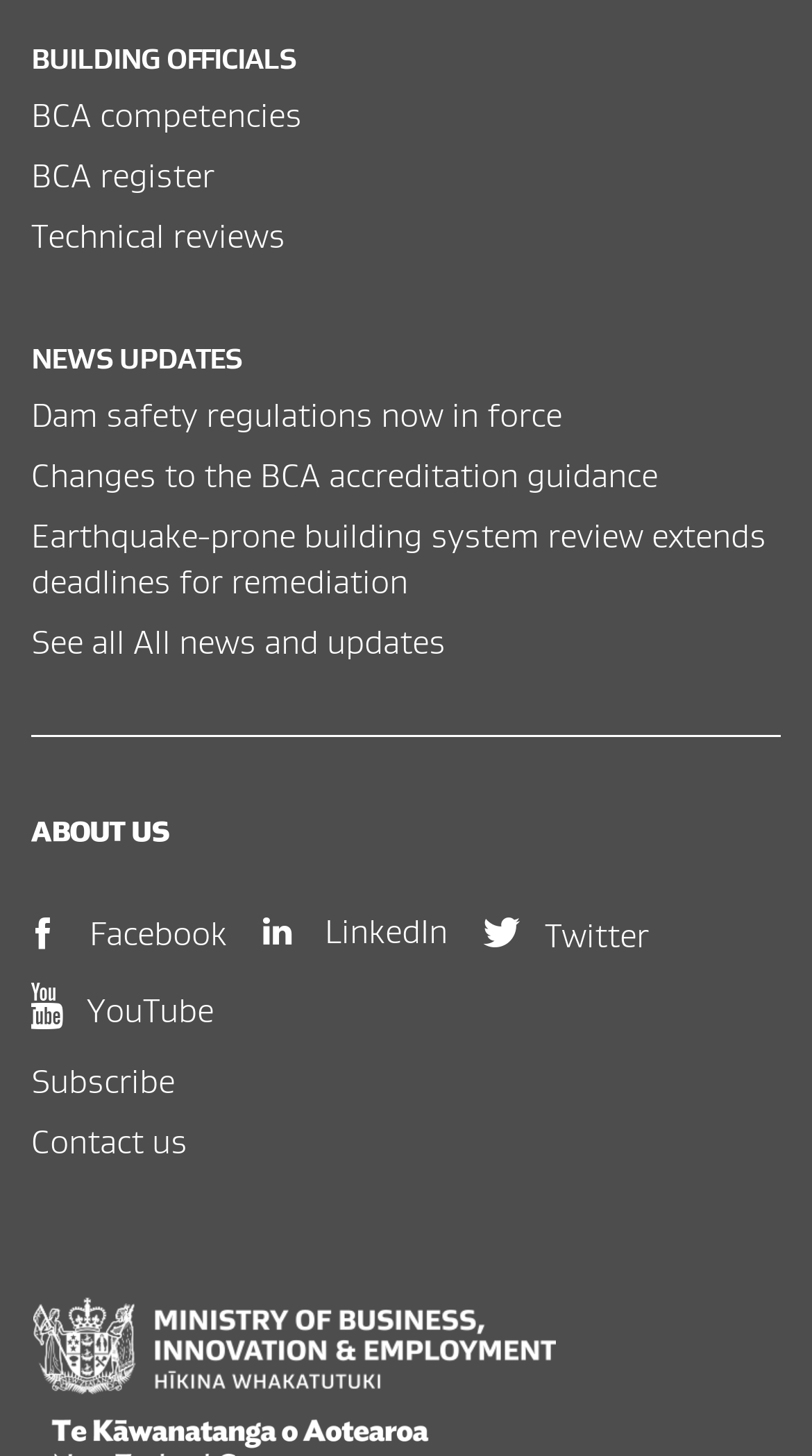Extract the bounding box coordinates for the described element: "Twitter". The coordinates should be represented as four float numbers between 0 and 1: [left, top, right, bottom].

[0.594, 0.627, 0.799, 0.658]